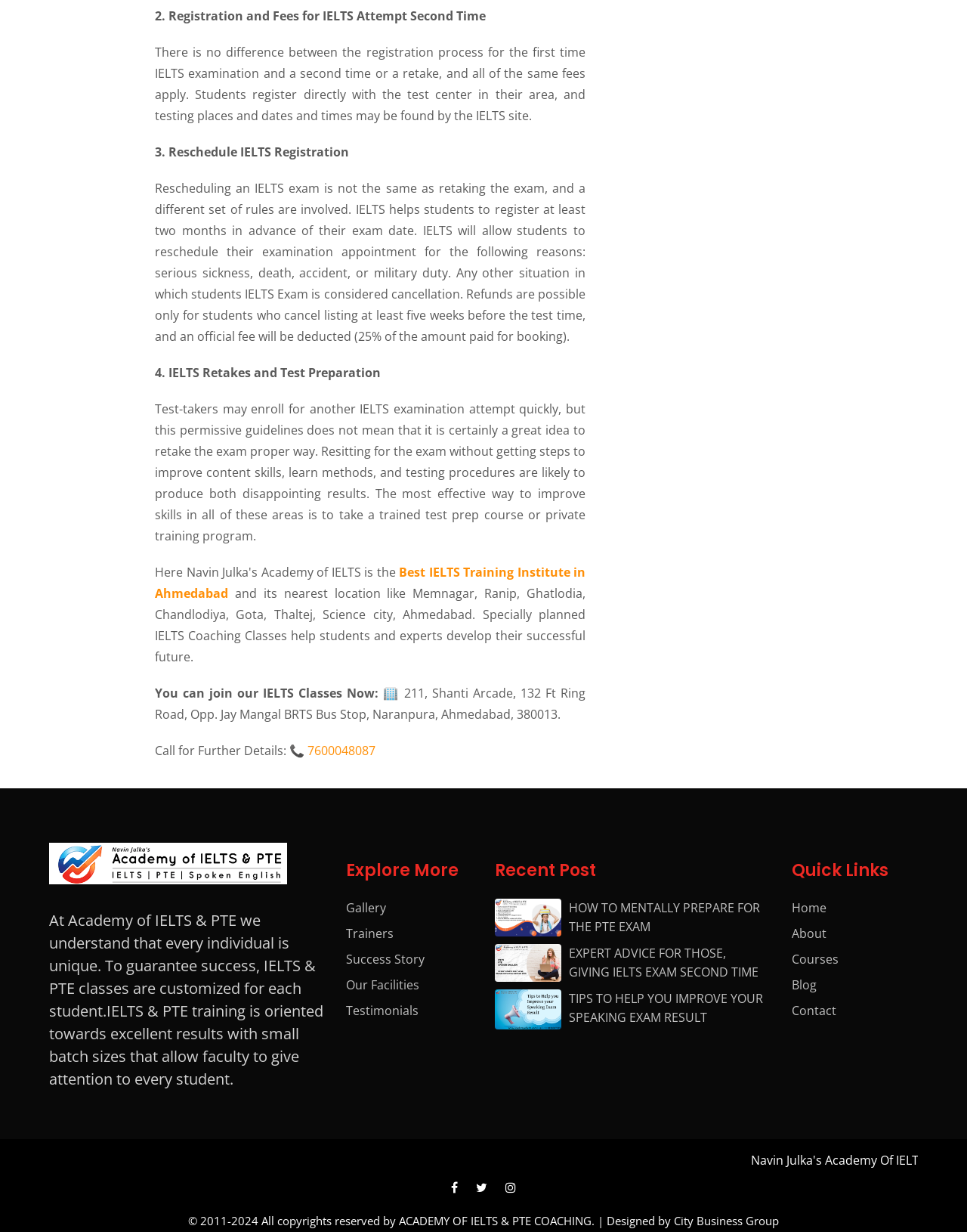Please determine the bounding box coordinates of the element's region to click for the following instruction: "Explore the gallery".

[0.358, 0.73, 0.399, 0.744]